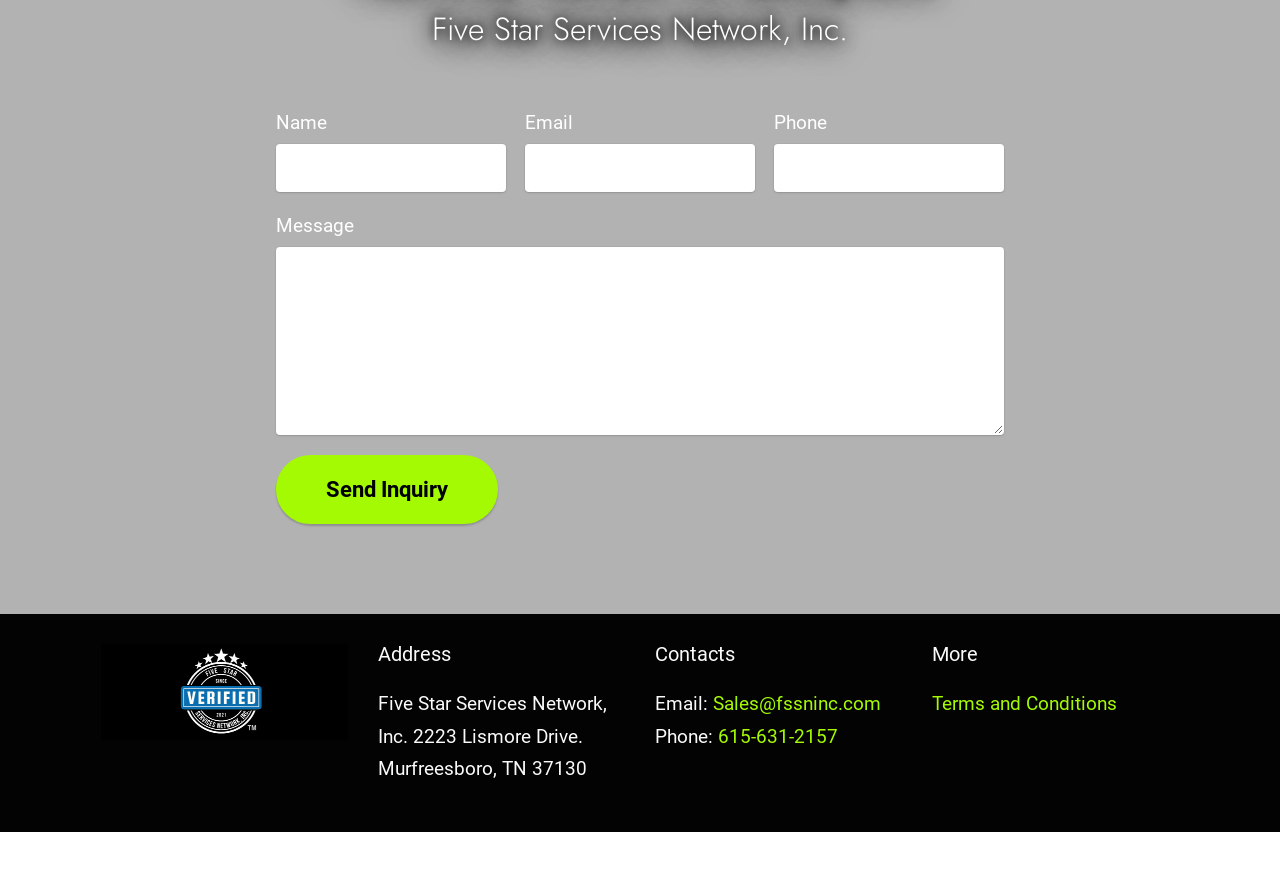Identify the bounding box coordinates for the region to click in order to carry out this instruction: "Click the Send Inquiry button". Provide the coordinates using four float numbers between 0 and 1, formatted as [left, top, right, bottom].

[0.216, 0.51, 0.389, 0.588]